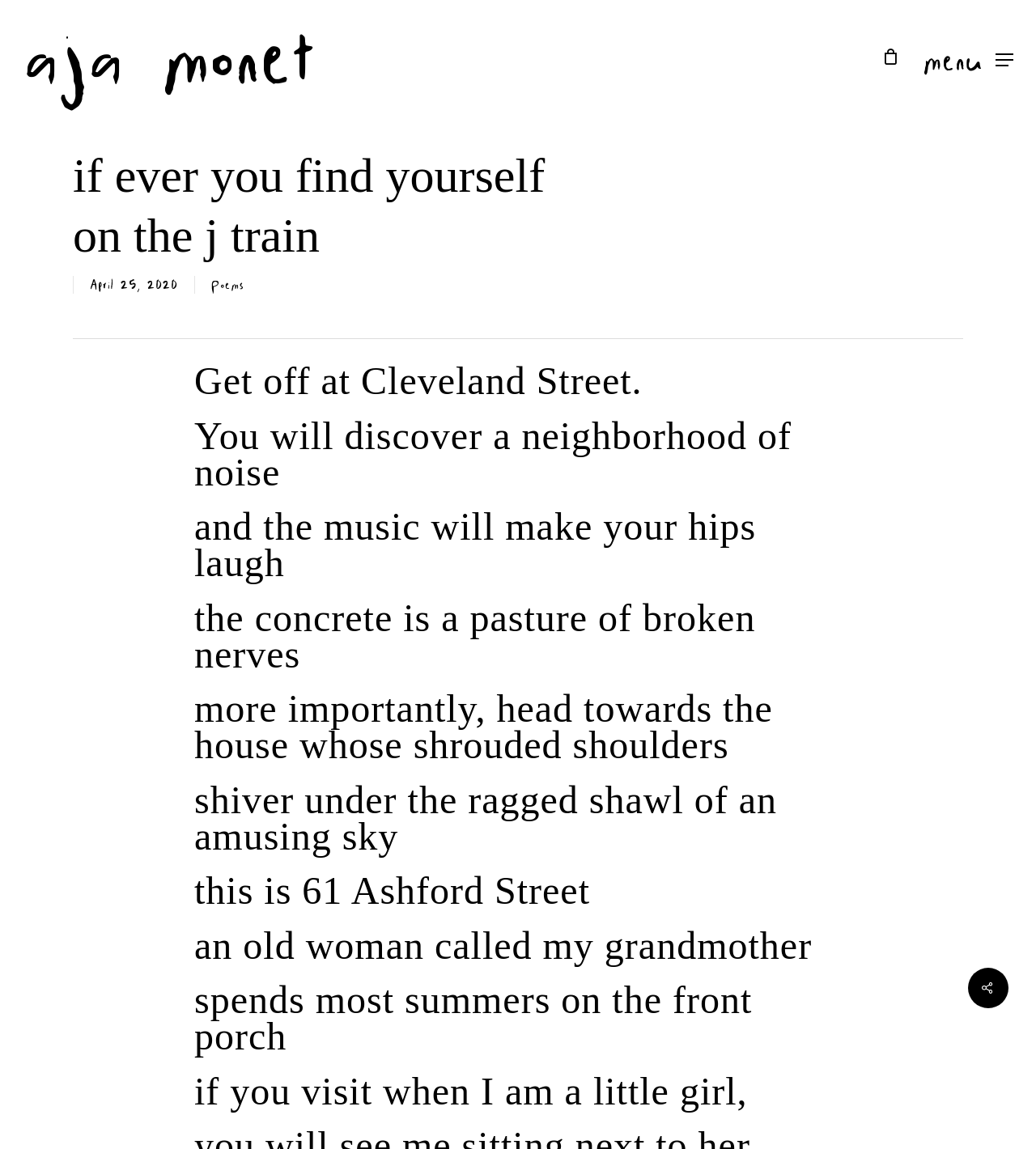Please examine the image and answer the question with a detailed explanation:
What is the title of the poem?

The title of the poem can be found in the heading element with the text 'if ever you find yourself on the j train'. This is the main title of the poem, which is prominently displayed on the webpage.